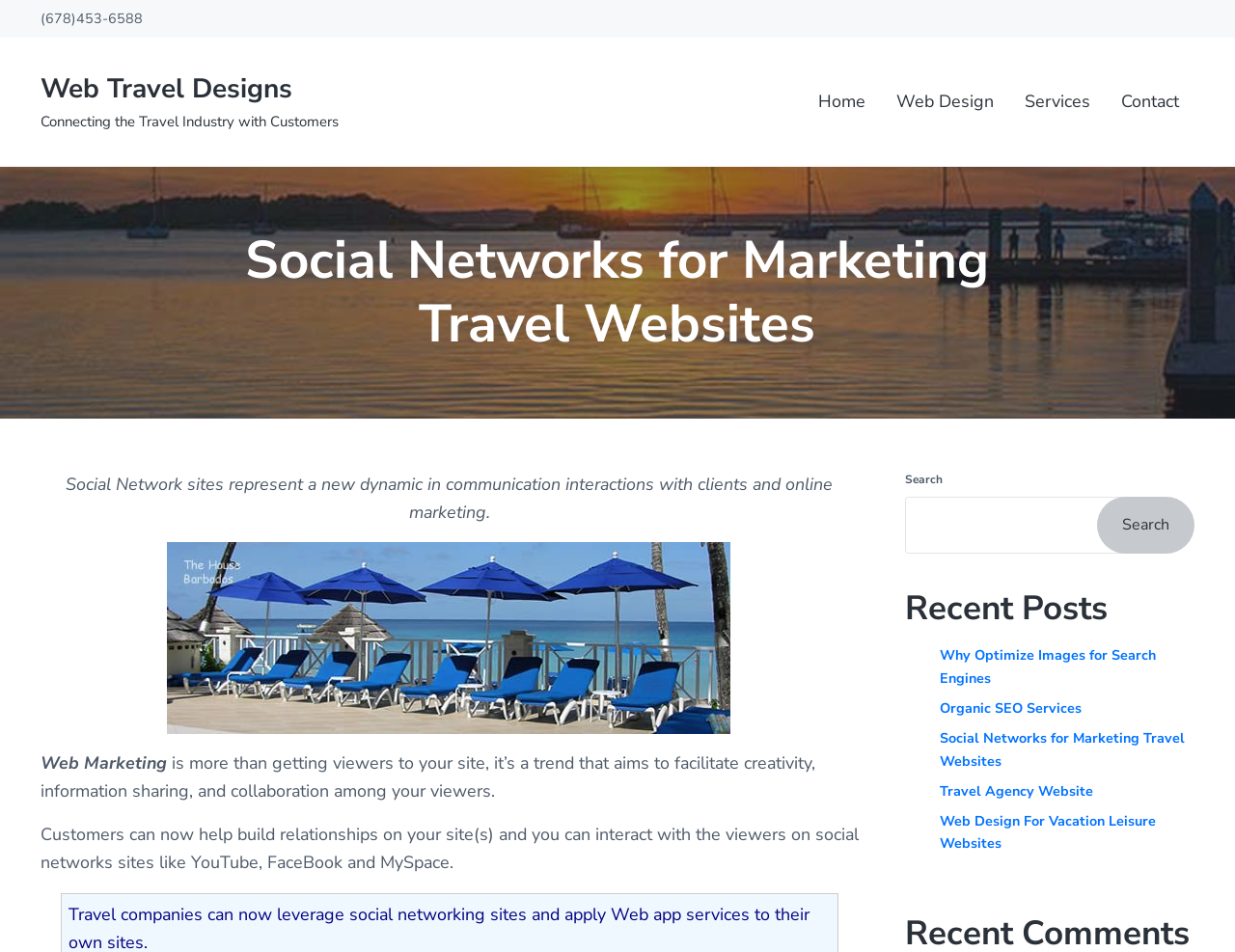Please respond to the question using a single word or phrase:
What is the image above the main heading?

Sunset on Amelia Island